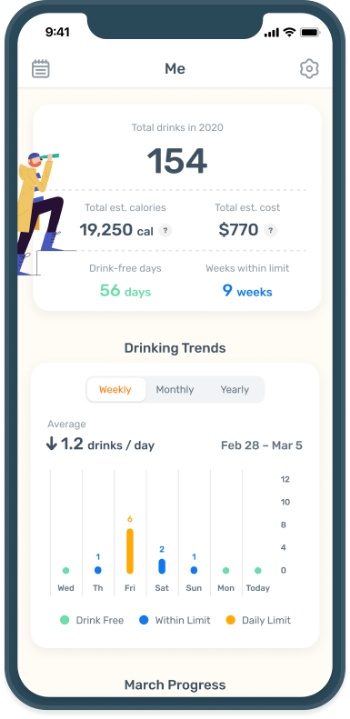Utilize the information from the image to answer the question in detail:
What is the average number of drinks per day?

The answer can be found in the bottom half of the image, where the average number of drinks per day is indicated as '1.2'.